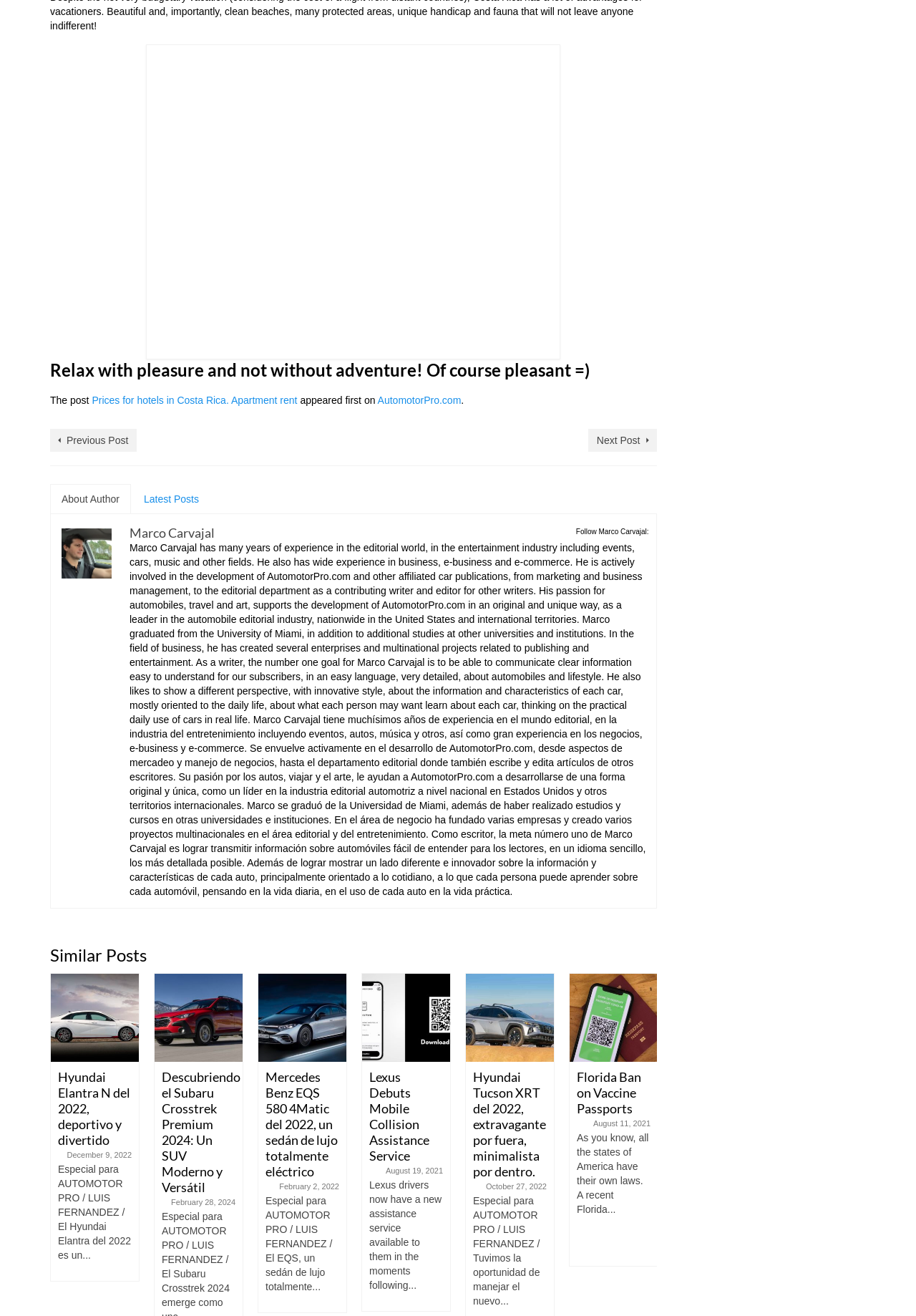Locate the coordinates of the bounding box for the clickable region that fulfills this instruction: "View the 'Similar Posts' section".

[0.055, 0.718, 0.717, 0.734]